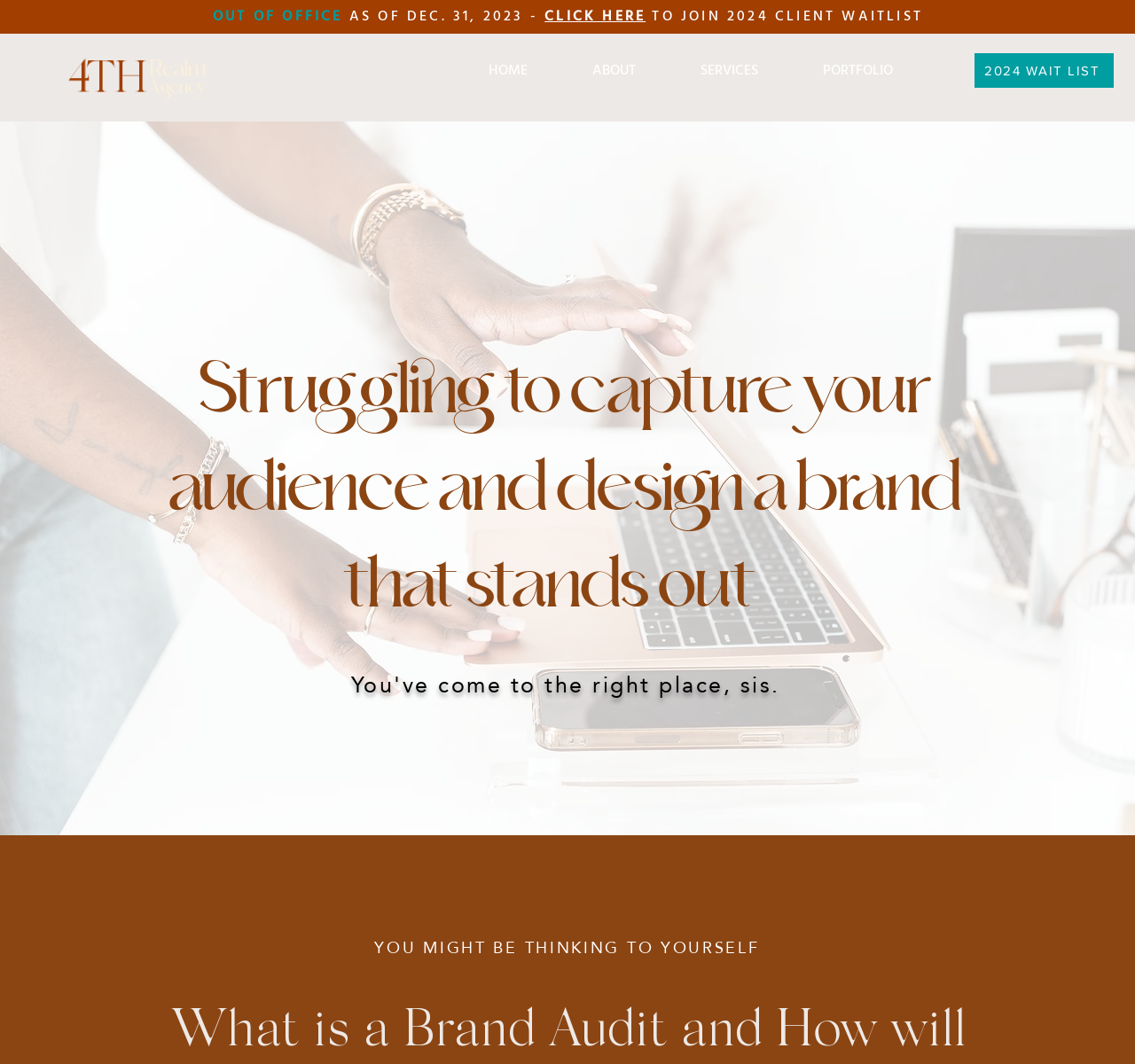Provide a thorough and detailed response to the question by examining the image: 
What is the tone of the headings on the webpage?

The headings on the webpage use informal language and phrases, such as 'You've come to the right place, sis.', which suggests a conversational tone.